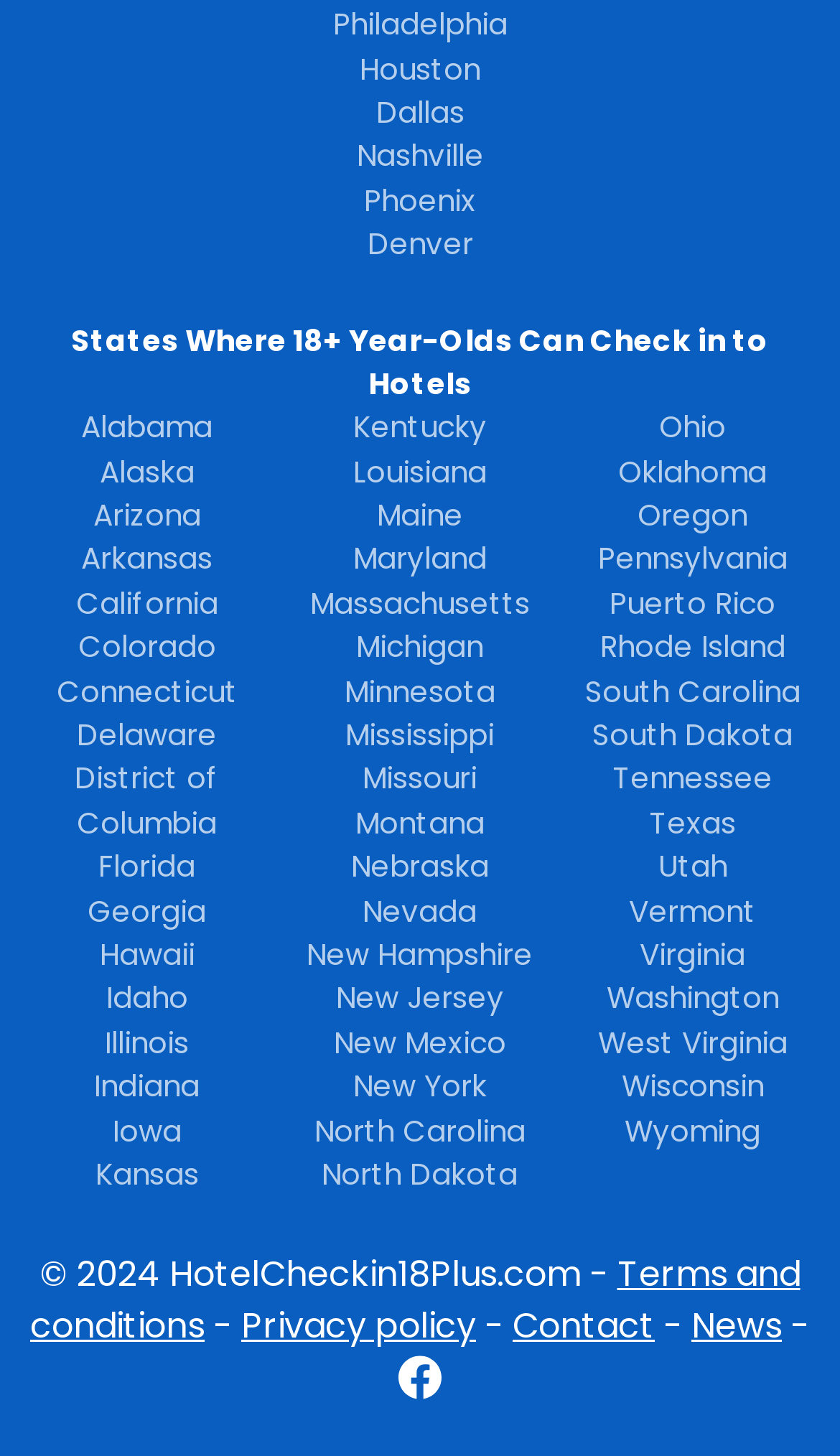Please identify the bounding box coordinates of the area that needs to be clicked to fulfill the following instruction: "Contact the website administrator."

[0.61, 0.894, 0.779, 0.928]